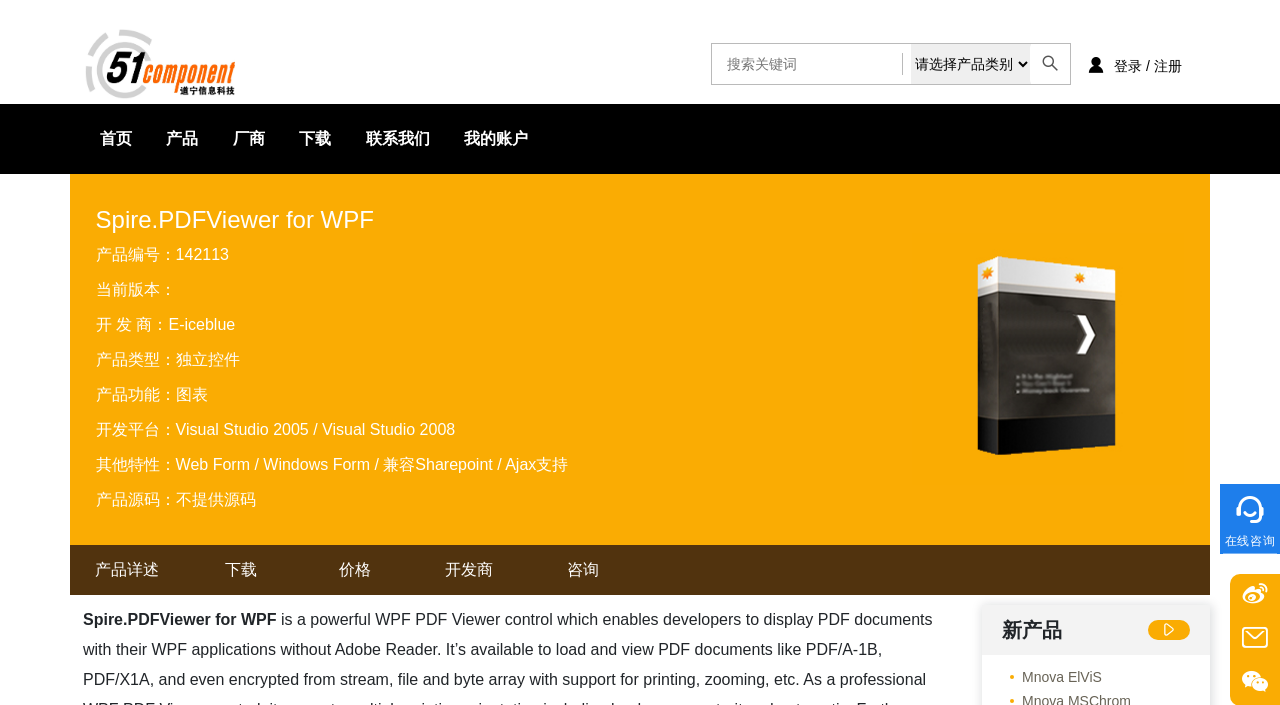Please determine the bounding box coordinates for the element that should be clicked to follow these instructions: "search for keywords".

[0.556, 0.061, 0.837, 0.121]